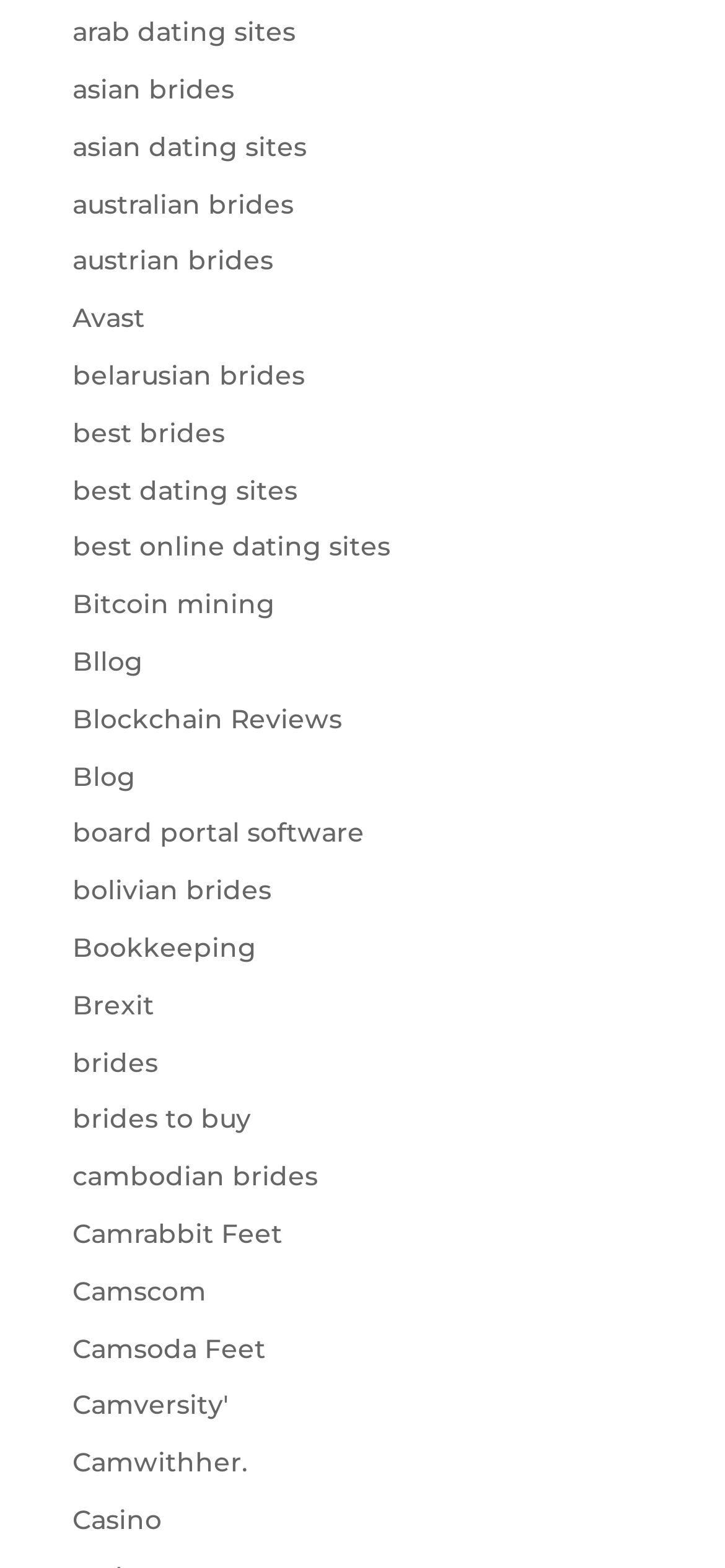Using the information in the image, give a comprehensive answer to the question: 
What is the topic of the first link?

I looked at the OCR text of the first link element, which is 'arab dating sites', indicating that the topic of the first link is related to Arab dating sites.